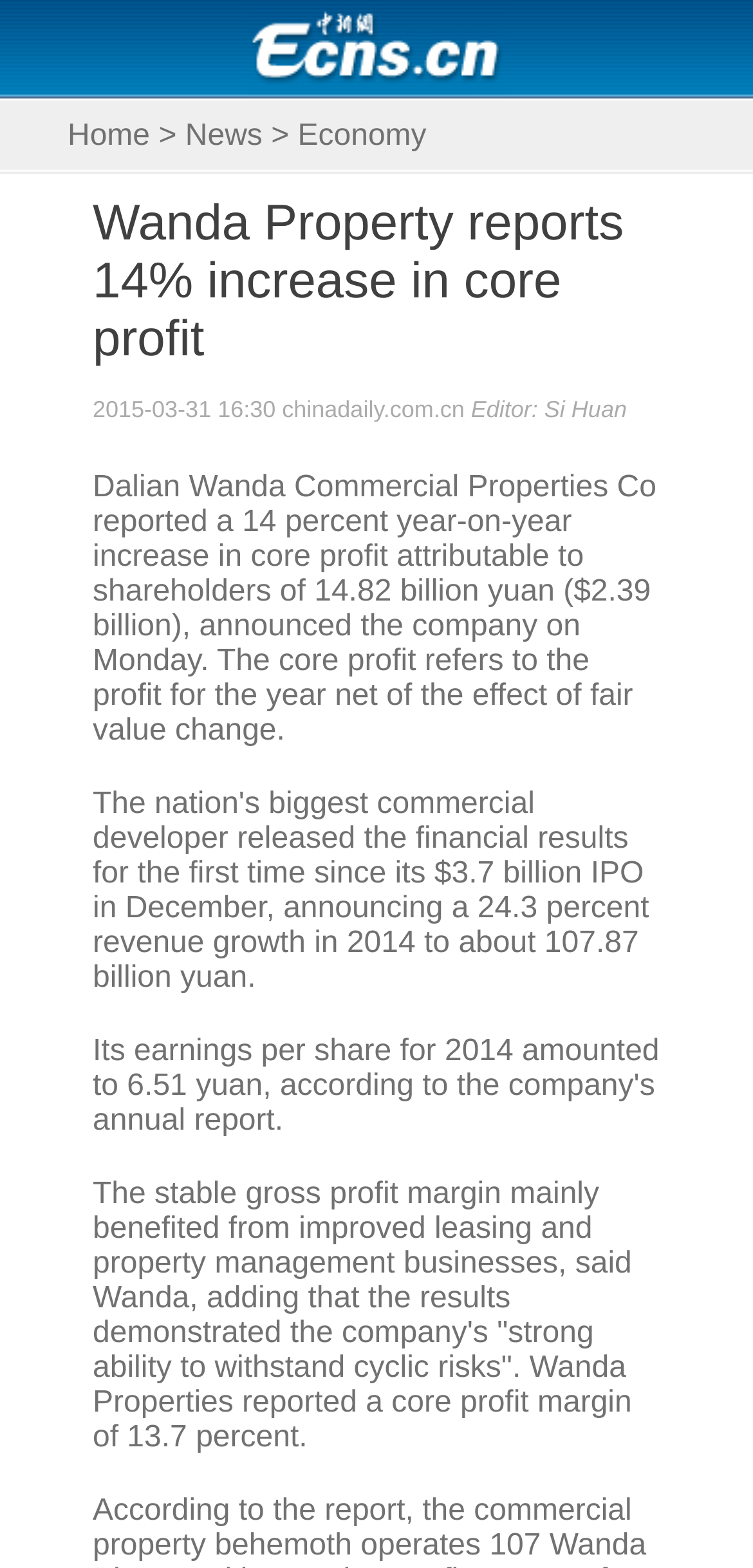Find and provide the bounding box coordinates for the UI element described here: "News". The coordinates should be given as four float numbers between 0 and 1: [left, top, right, bottom].

[0.246, 0.076, 0.349, 0.097]